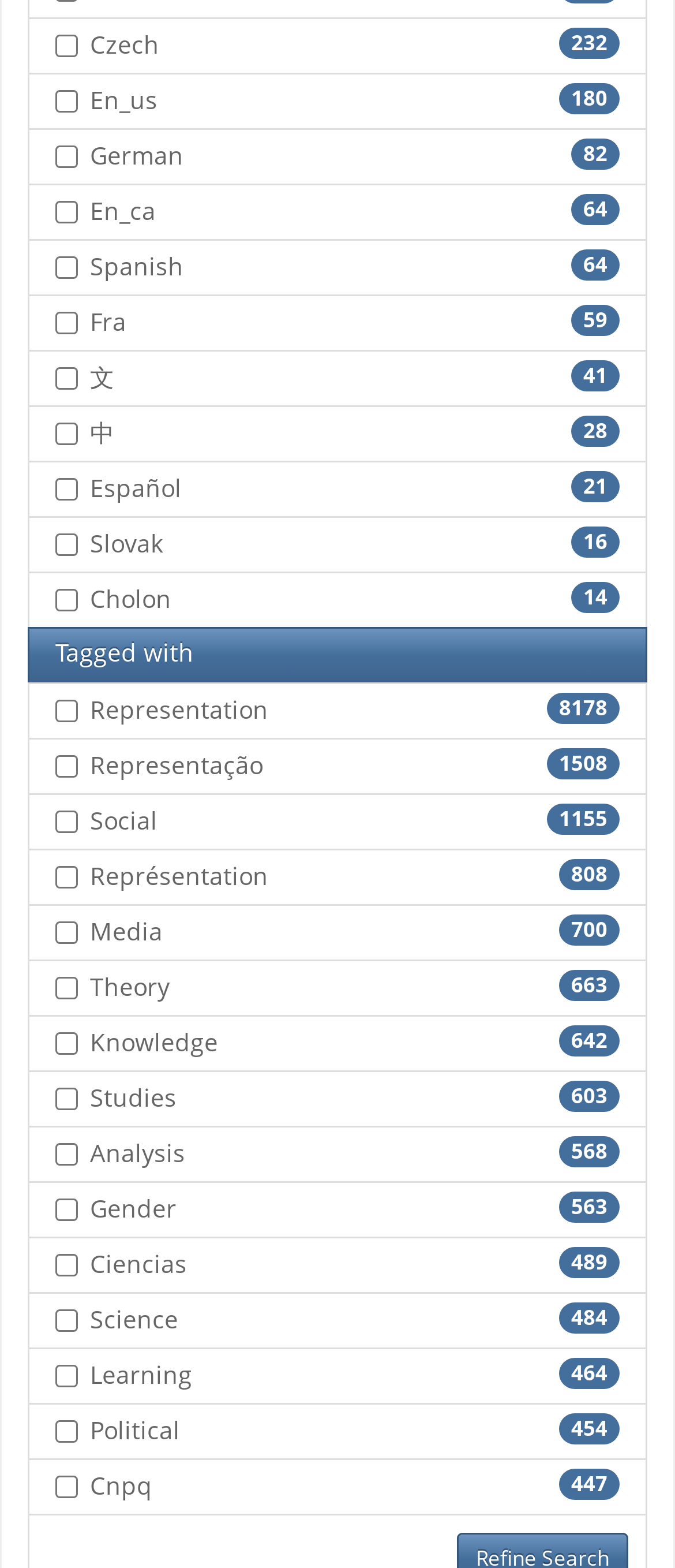What is the language with the highest count?
Could you please answer the question thoroughly and with as much detail as possible?

By examining the checkboxes and their corresponding counts, I found that the language with the highest count is Czech, with a count of 232.